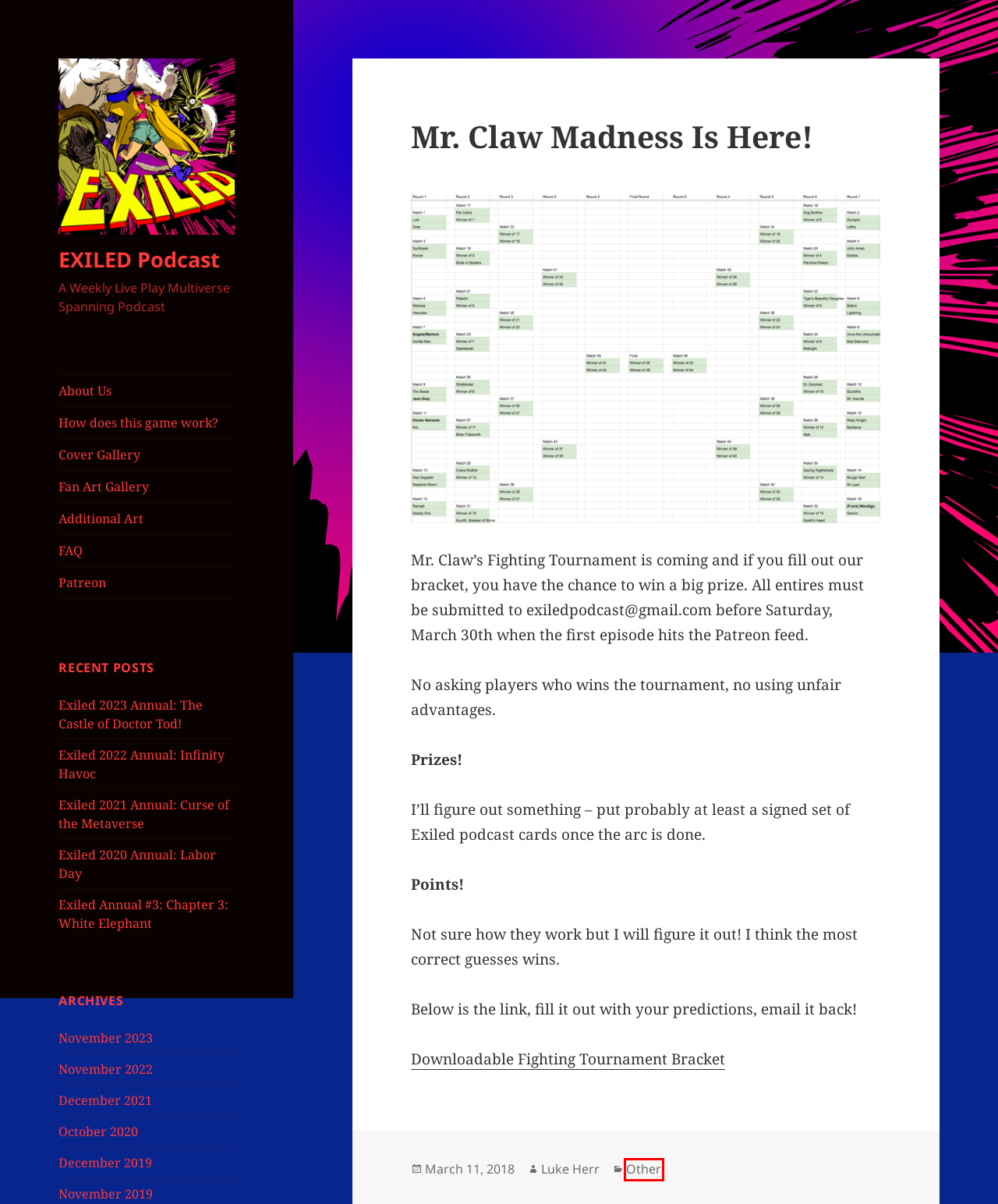Given a webpage screenshot featuring a red rectangle around a UI element, please determine the best description for the new webpage that appears after the element within the bounding box is clicked. The options are:
A. Exiled 2020 Annual: Labor Day – EXILED Podcast
B. November 2019 – EXILED Podcast
C. FAQ – EXILED Podcast
D. Other – EXILED Podcast
E. December 2019 – EXILED Podcast
F. November 2023 – EXILED Podcast
G. Cover Gallery – EXILED Podcast
H. Exiled 2021 Annual: Curse of the Metaverse – EXILED Podcast

D